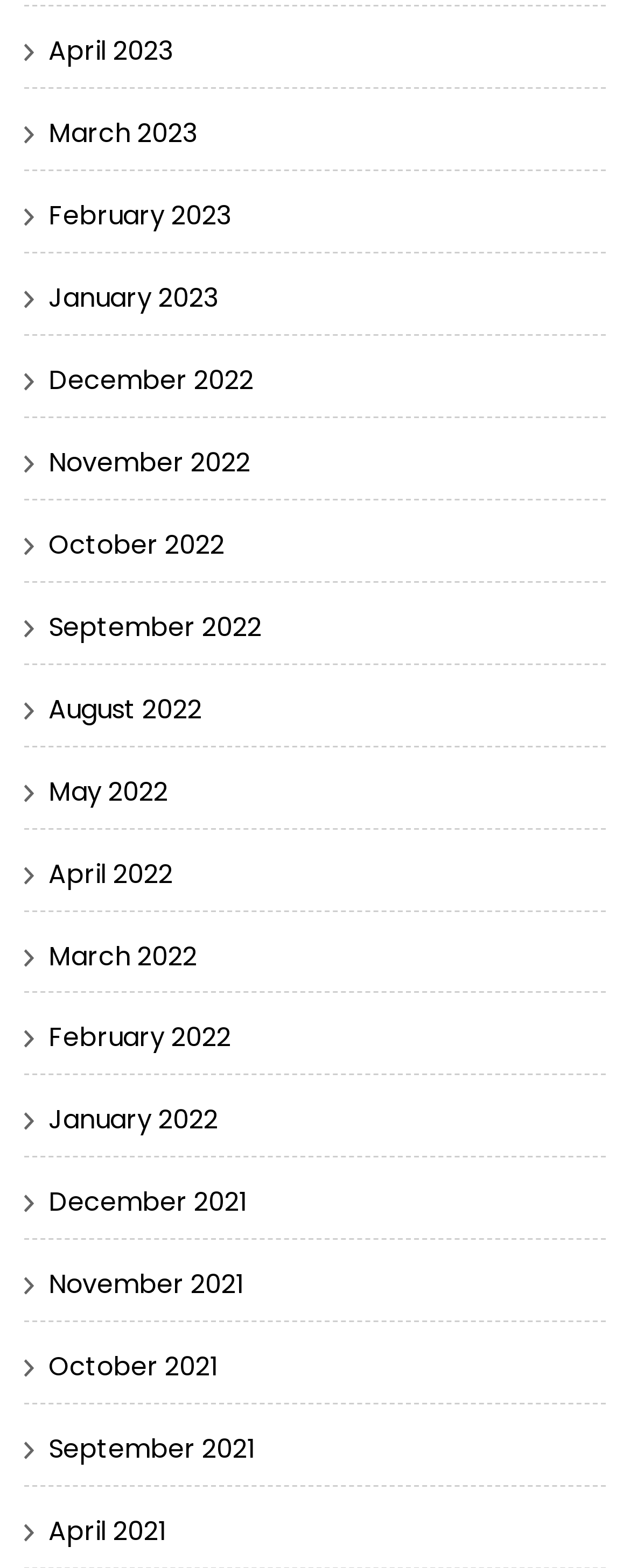Answer the following query concisely with a single word or phrase:
How many months are listed in 2022?

12